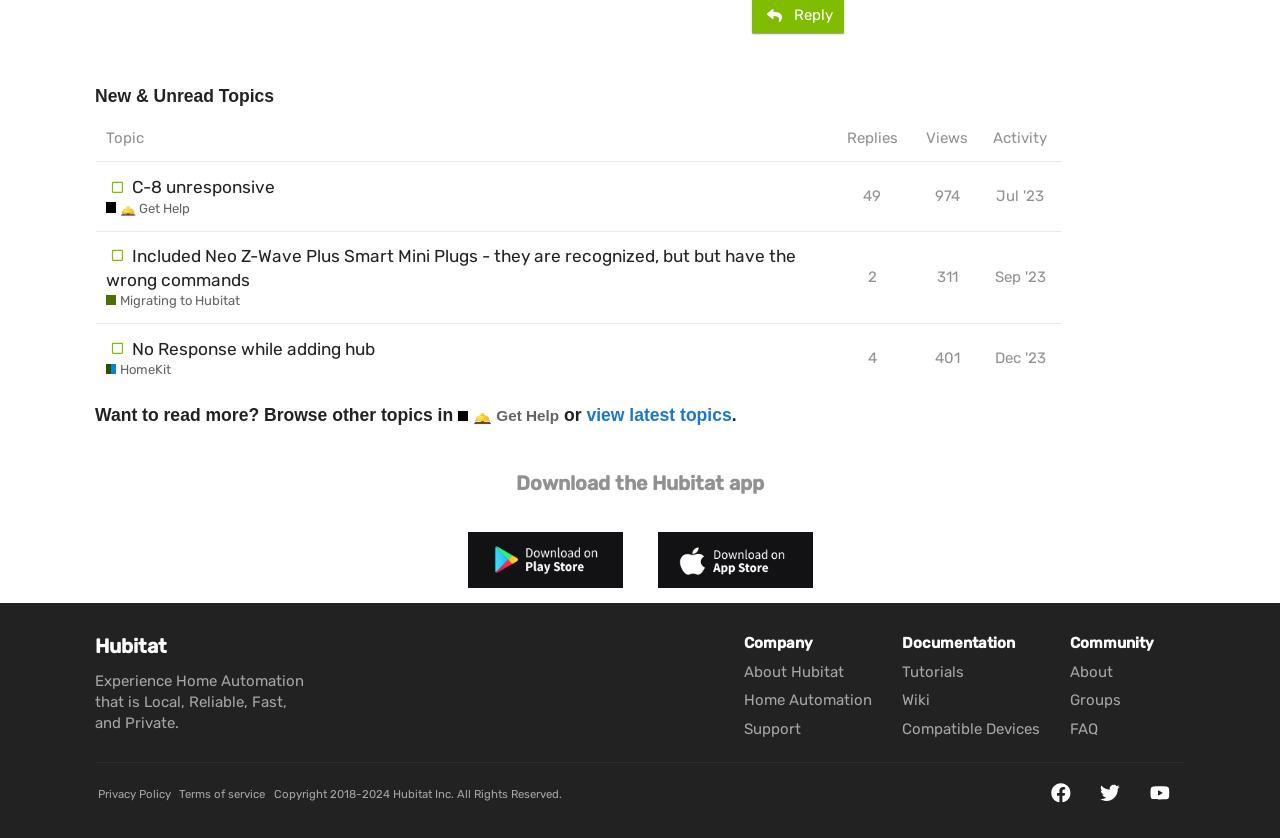Provide the bounding box coordinates for the UI element described in this sentence: "title="show some love on Twitter"". The coordinates should be four float values between 0 and 1, i.e., [left, top, right, bottom].

[0.856, 0.934, 0.879, 0.958]